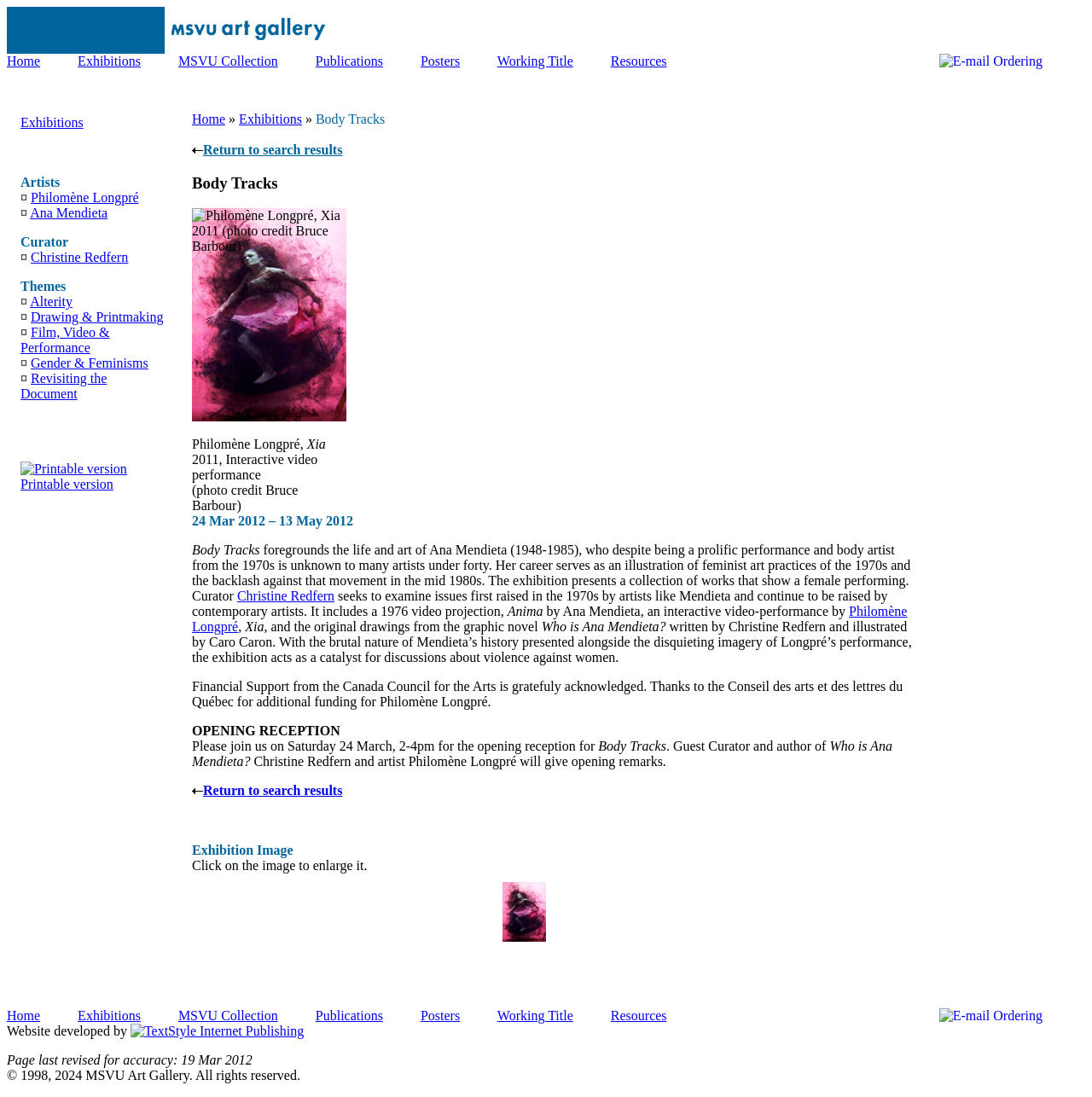Identify and provide the bounding box coordinates of the UI element described: "Resources". The coordinates should be formatted as [left, top, right, bottom], with each number being a float between 0 and 1.

[0.559, 0.049, 0.611, 0.062]